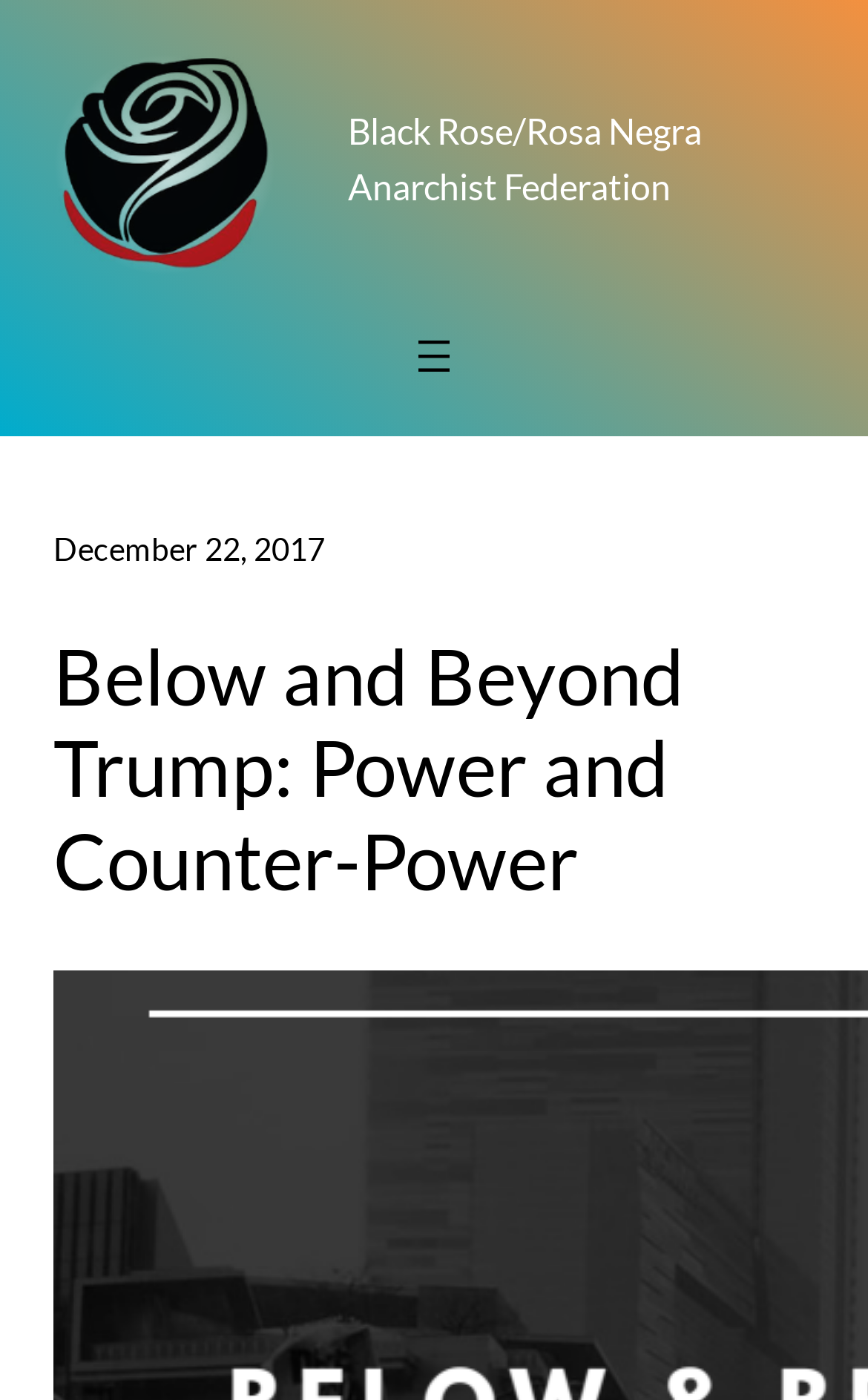Respond to the following question using a concise word or phrase: 
How many links to the anarchist federation are on the webpage?

2